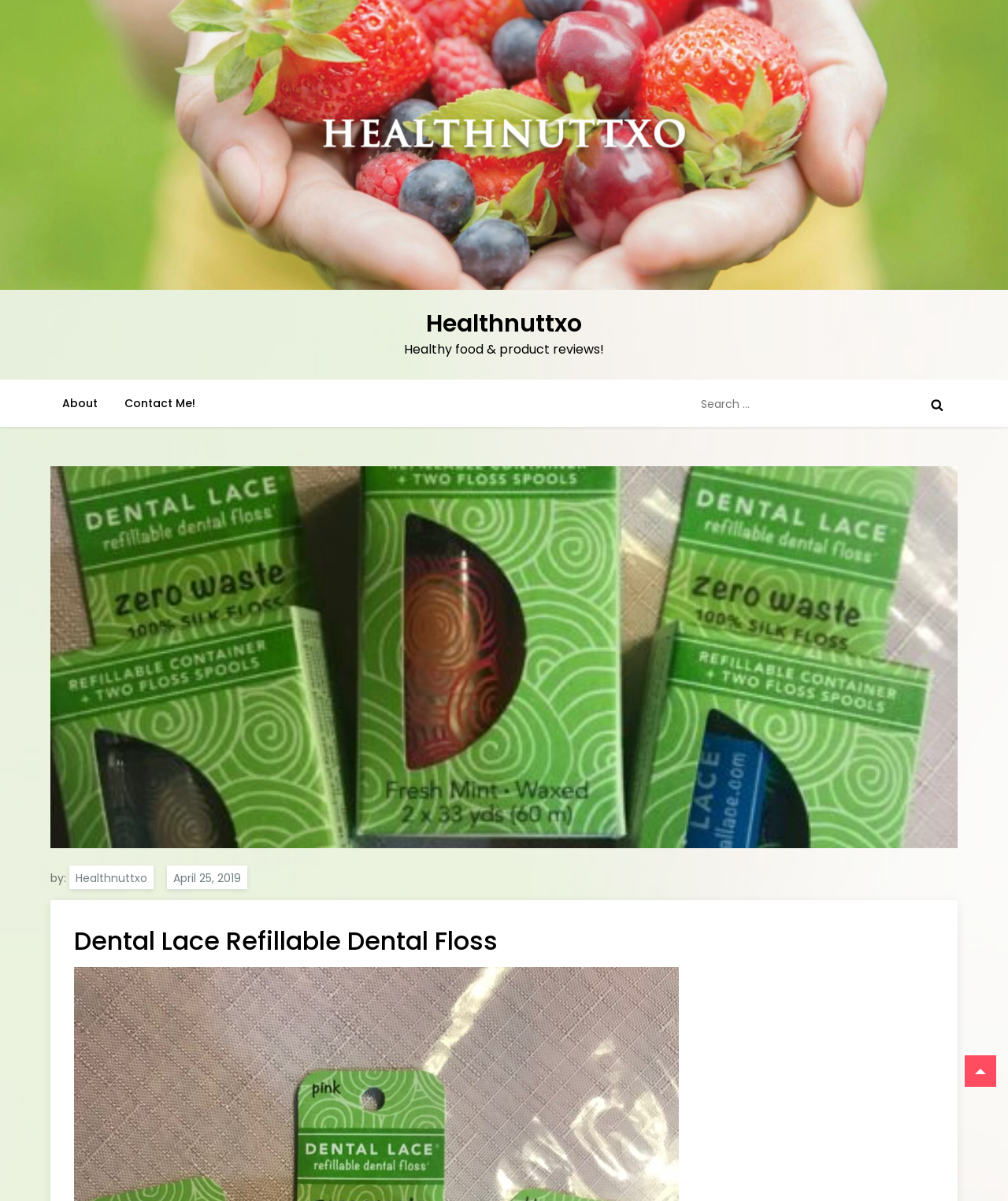Highlight the bounding box coordinates of the element that should be clicked to carry out the following instruction: "click the Healthnuttxo logo". The coordinates must be given as four float numbers ranging from 0 to 1, i.e., [left, top, right, bottom].

[0.0, 0.0, 1.0, 0.242]